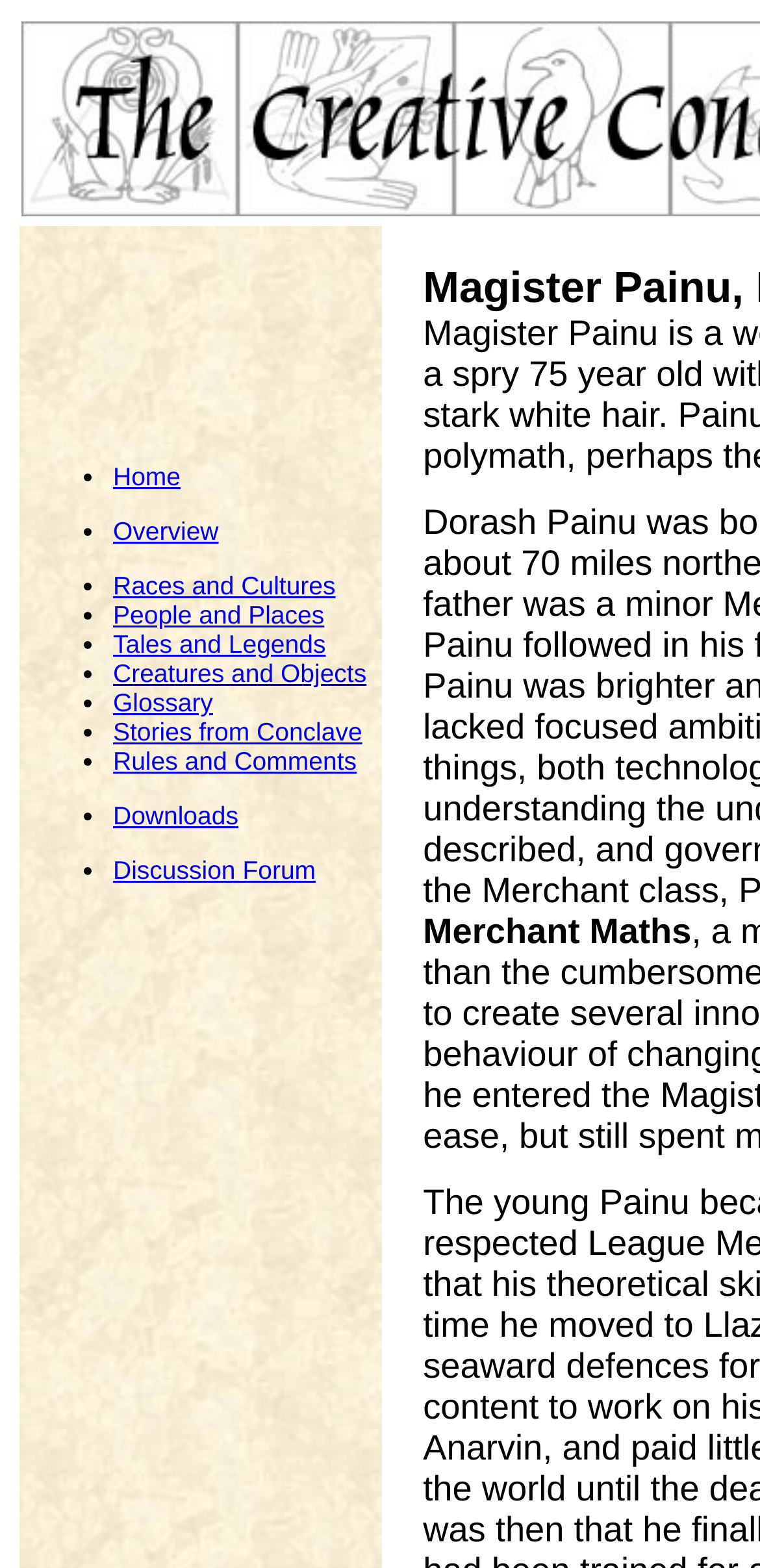Determine the bounding box coordinates of the target area to click to execute the following instruction: "go to home page."

[0.149, 0.295, 0.238, 0.313]